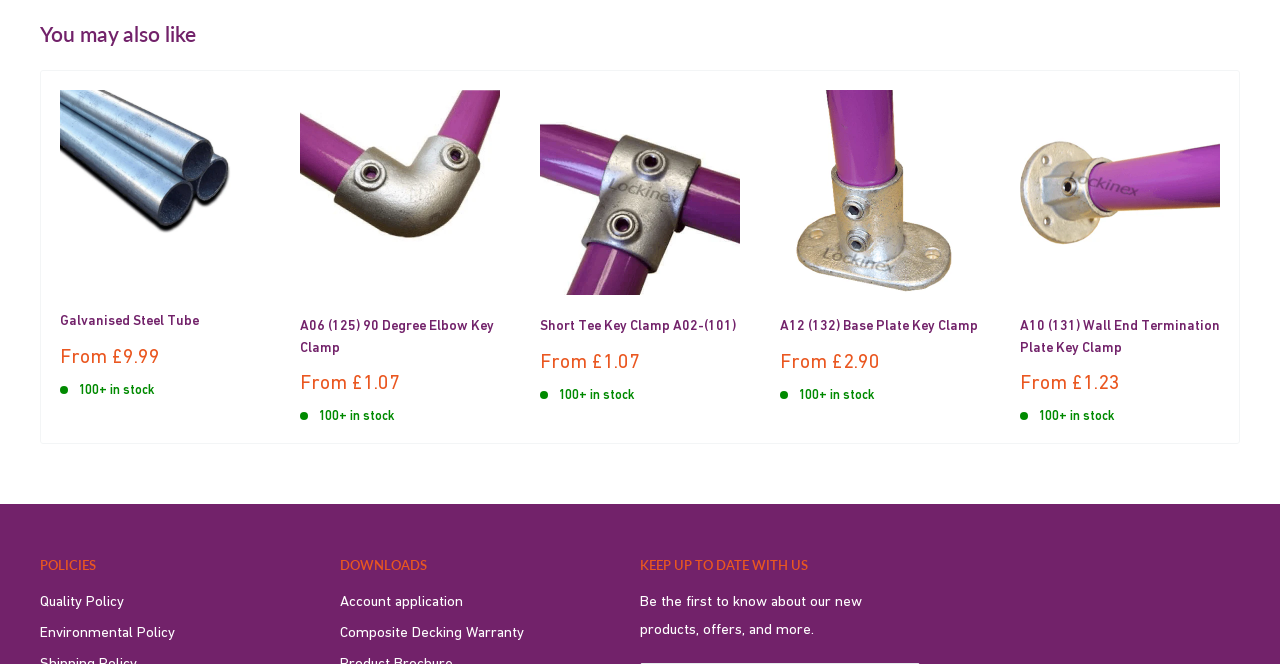Can you pinpoint the bounding box coordinates for the clickable element required for this instruction: "Click the 'POLICIES' button"? The coordinates should be four float numbers between 0 and 1, i.e., [left, top, right, bottom].

[0.031, 0.834, 0.211, 0.868]